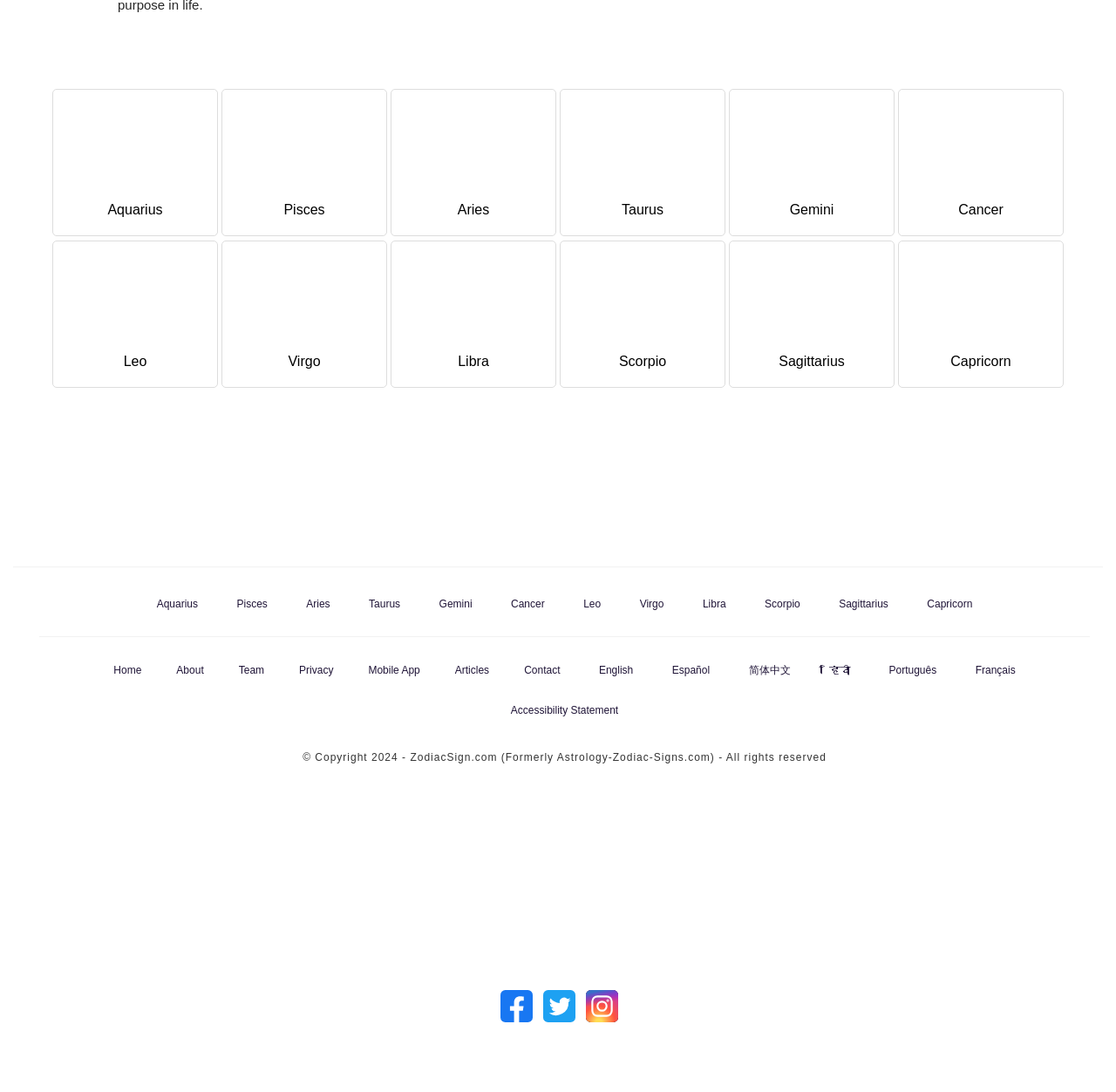Answer the question below with a single word or a brief phrase: 
What is the purpose of the links at the top?

Navigation